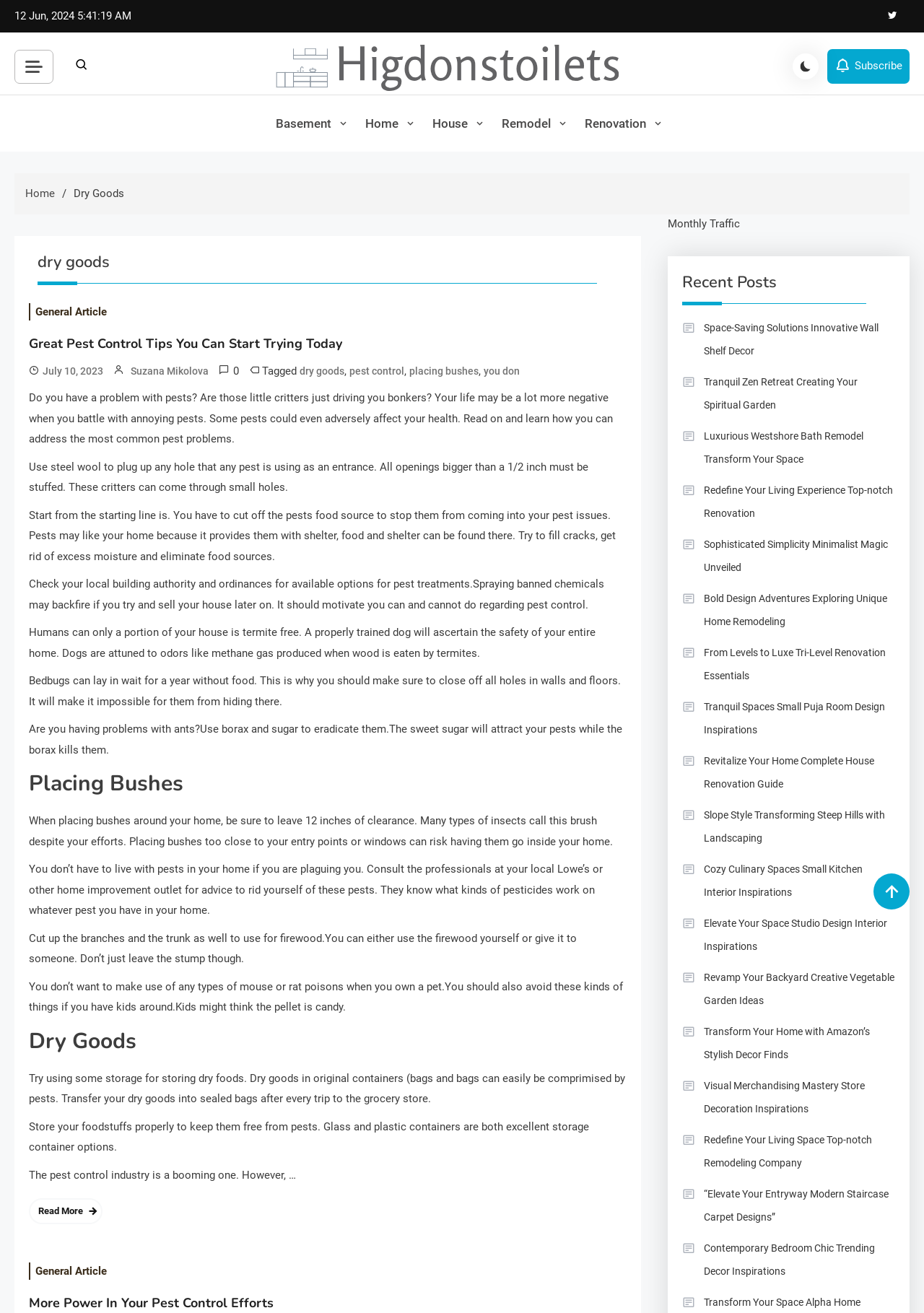What type of content is listed under 'Recent Posts'?
Please give a detailed and elaborate answer to the question.

The 'Recent Posts' section, located in the region [0.738, 0.206, 0.969, 0.233], lists various article titles, each with a brief description, and is likely a section showcasing recent articles or blog posts on the website.